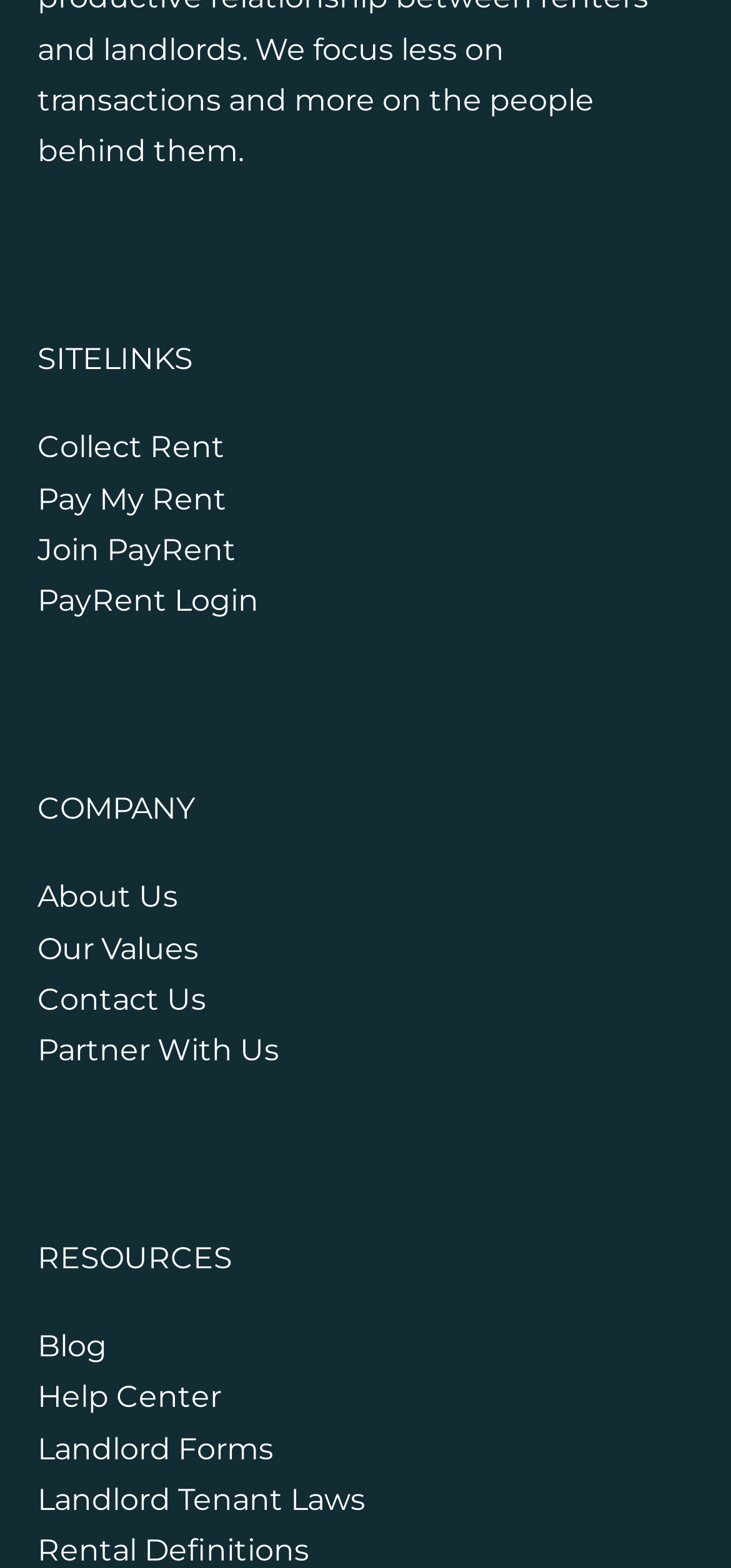Use a single word or phrase to answer the following:
How many links are under 'SITELINKS'?

4